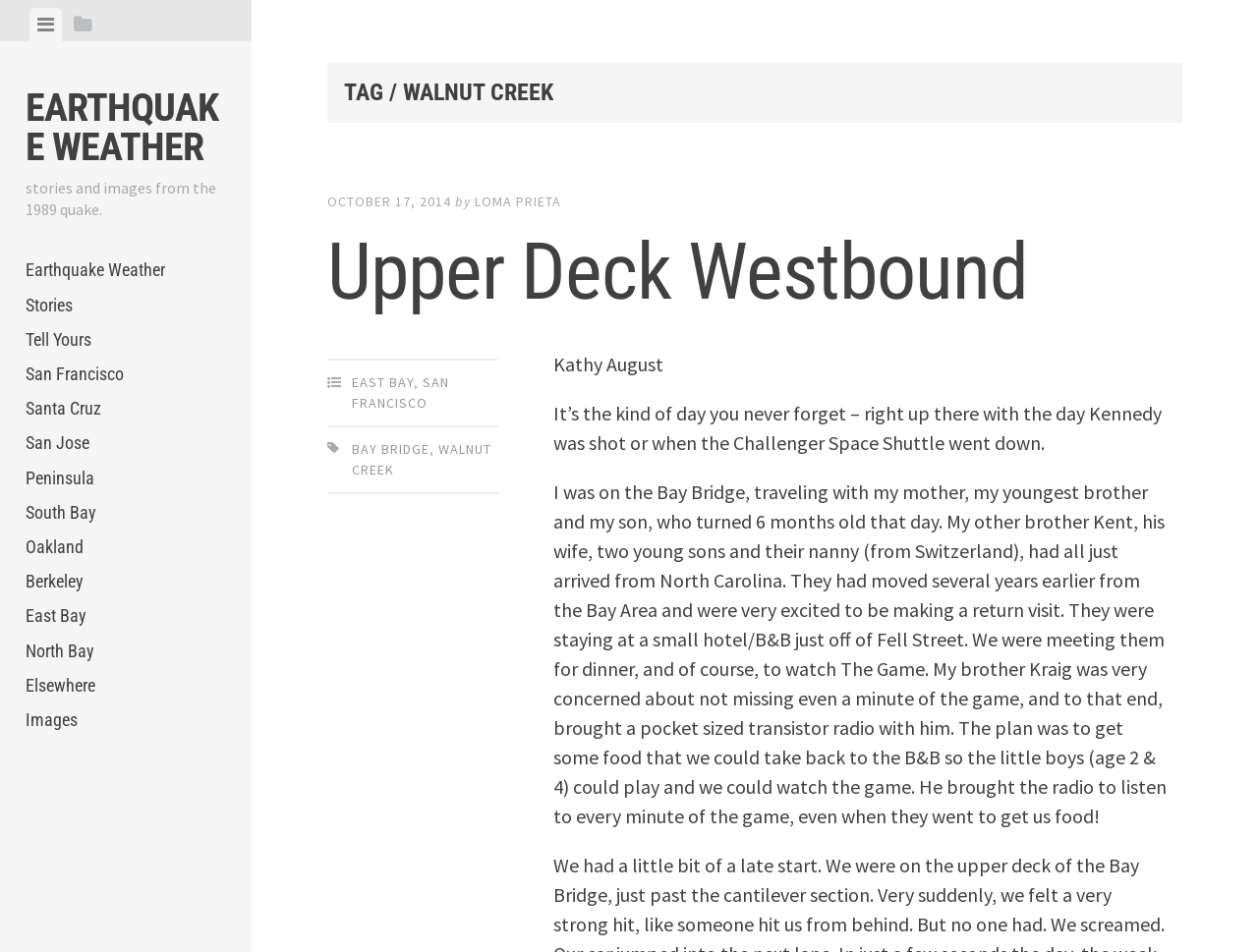Determine the bounding box coordinates of the region that needs to be clicked to achieve the task: "View menu".

[0.023, 0.008, 0.049, 0.043]